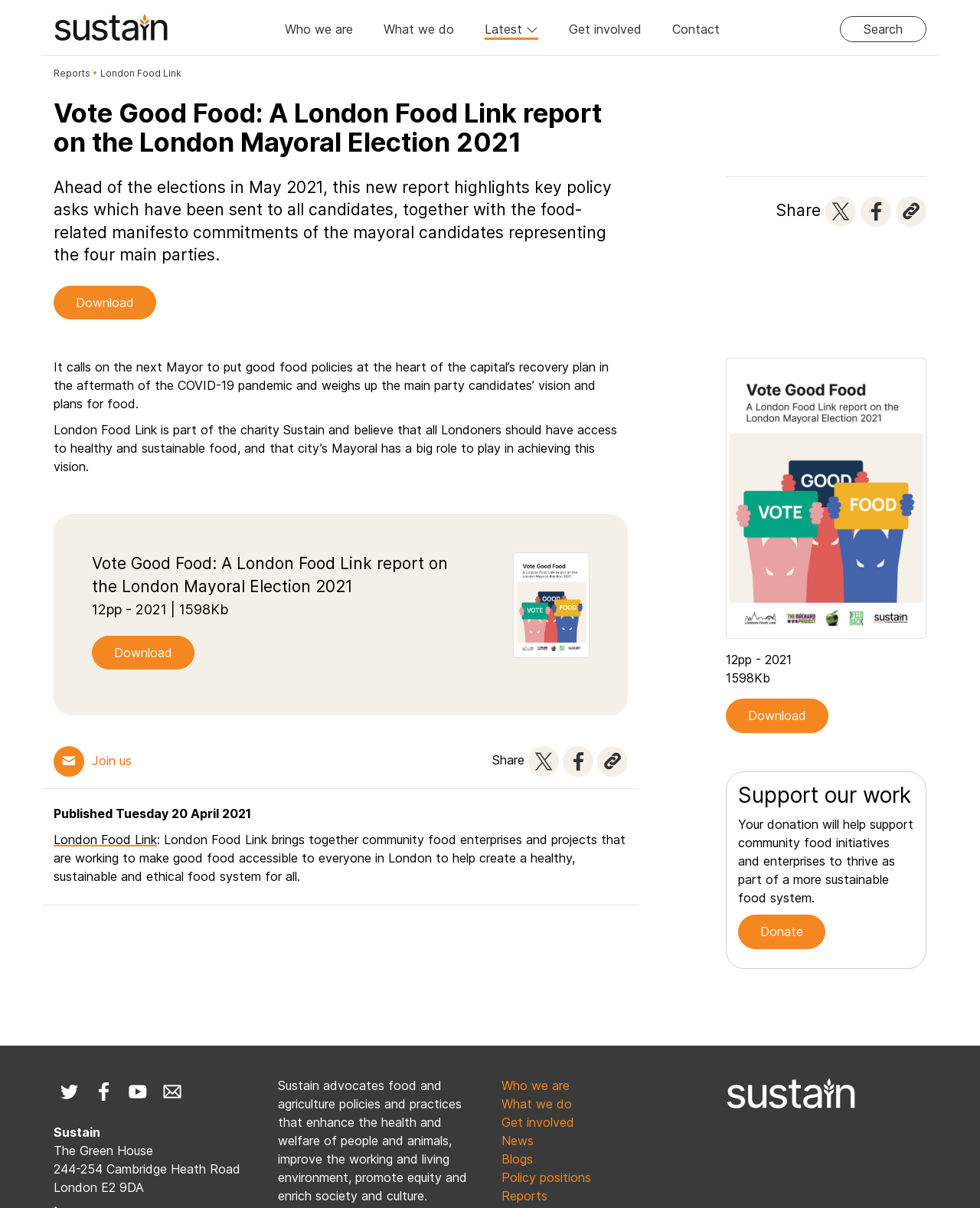Determine which piece of text is the heading of the webpage and provide it.

Vote Good Food: A London Food Link report on the London Mayoral Election 2021